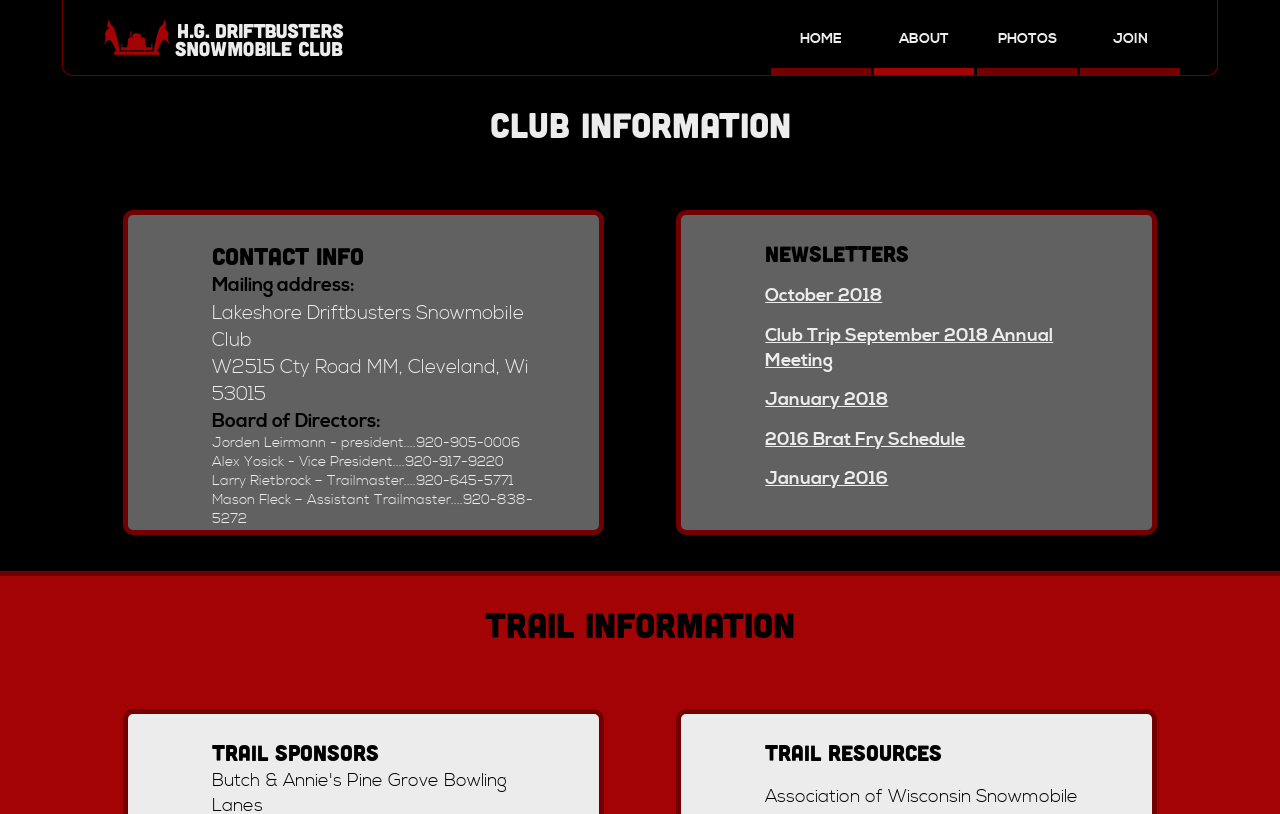Kindly determine the bounding box coordinates for the area that needs to be clicked to execute this instruction: "Contact the president, Jorden Leirmann".

[0.165, 0.534, 0.406, 0.555]